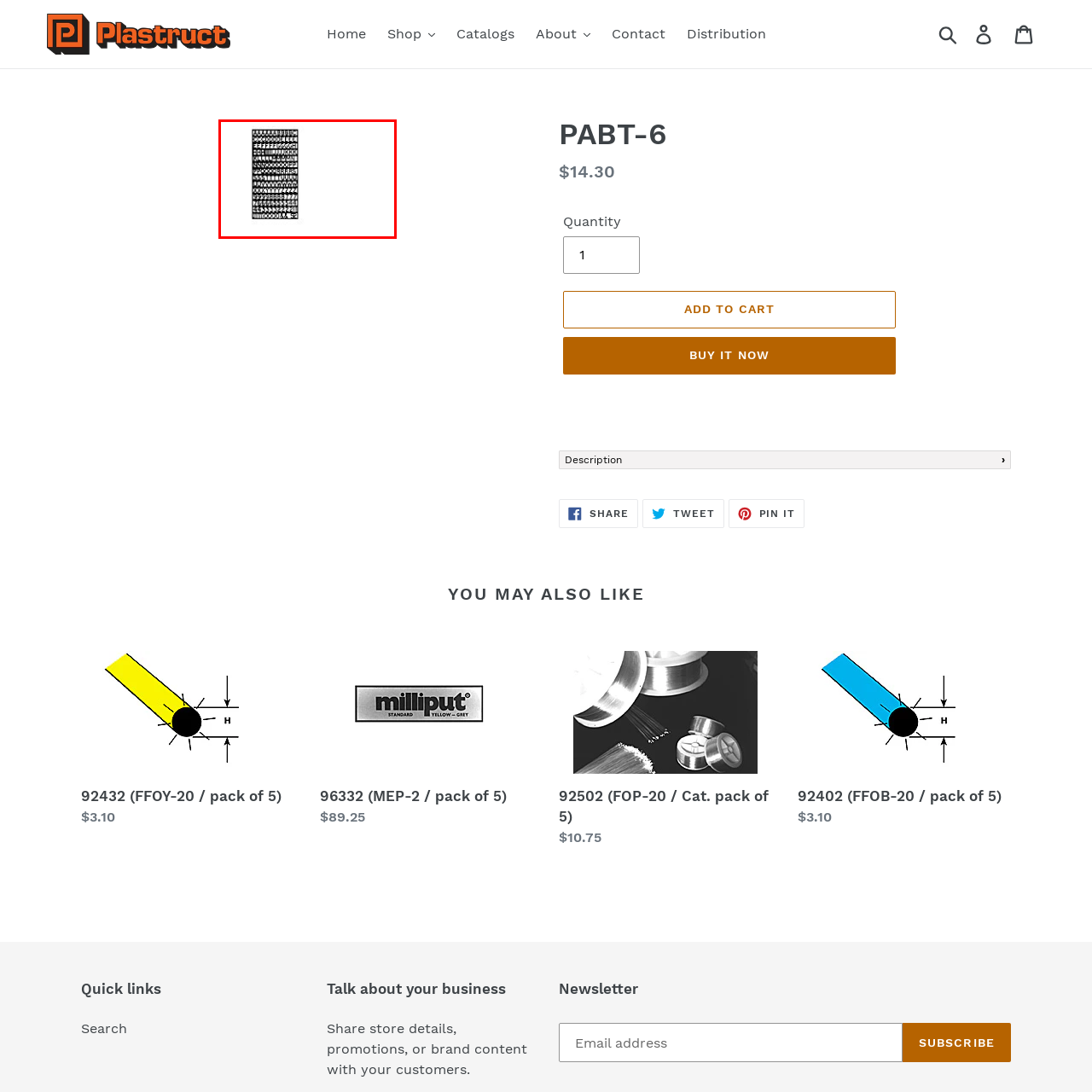What is the purpose of the monochrome appearance?
Look closely at the image inside the red bounding box and answer the question with as much detail as possible.

The monochrome appearance of the image is intended to highlight the fine details and outlines of each piece in the PABT-6 collection, making it easier to discern their unique designs and shapes.